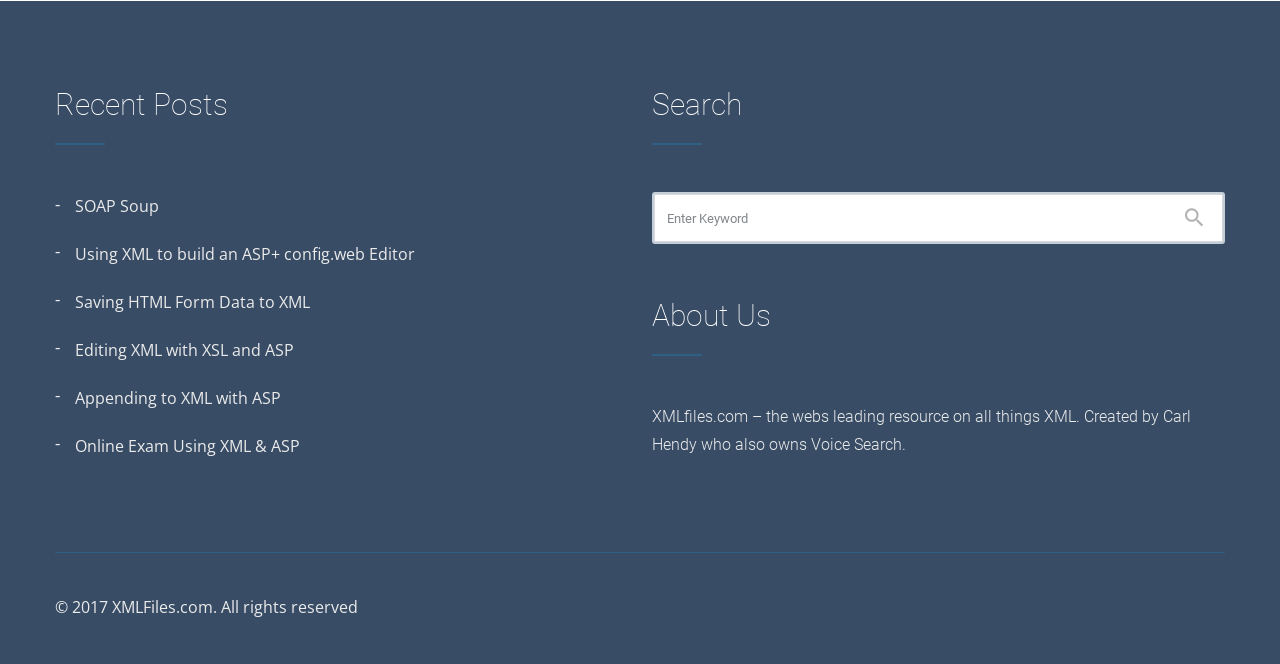Using the provided description: "Appending to XML with ASP", find the bounding box coordinates of the corresponding UI element. The output should be four float numbers between 0 and 1, in the format [left, top, right, bottom].

[0.059, 0.581, 0.491, 0.617]